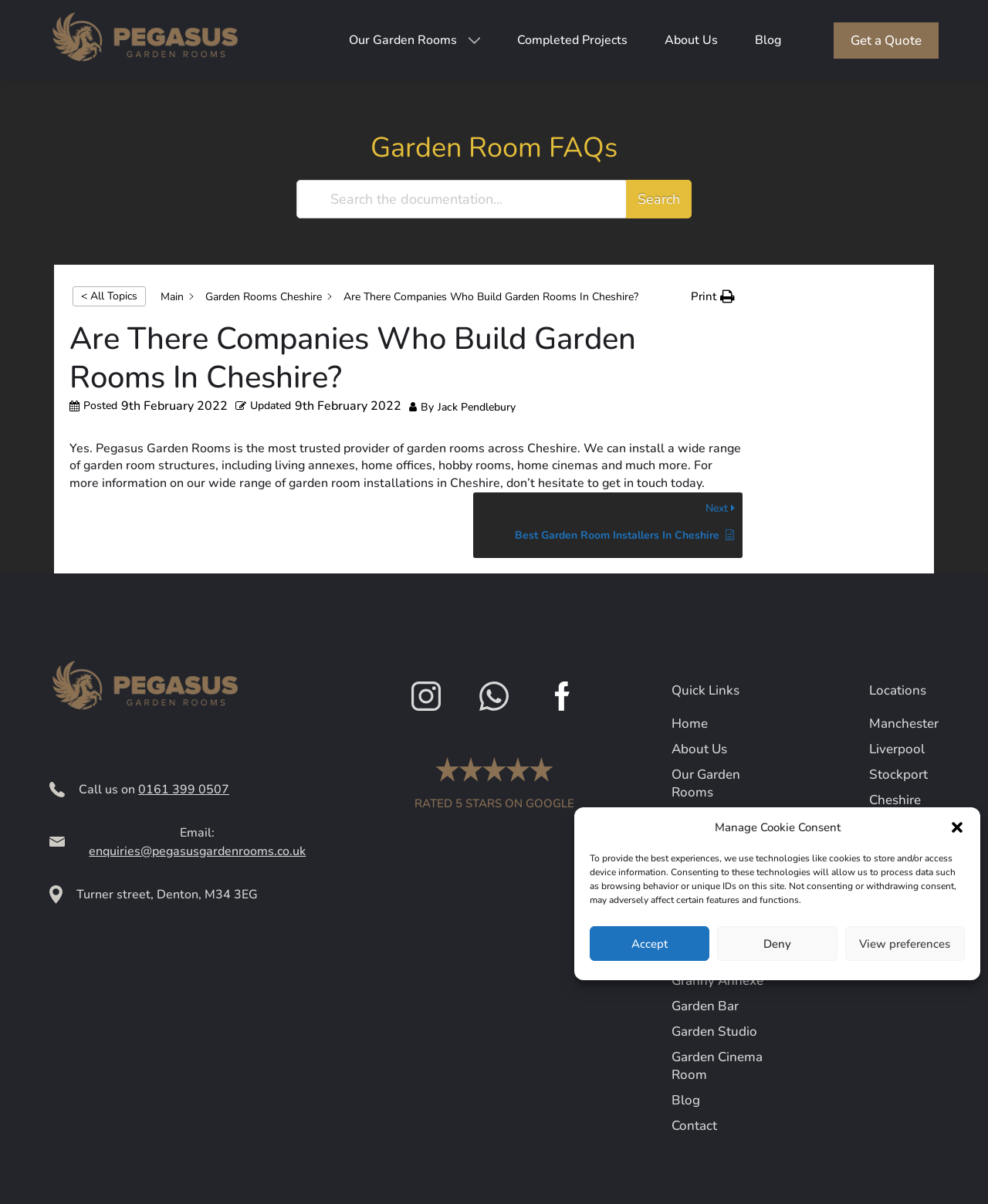Find the bounding box coordinates corresponding to the UI element with the description: "Knowledge Base". The coordinates should be formatted as [left, top, right, bottom], with values as floats between 0 and 1.

[0.68, 0.671, 0.786, 0.686]